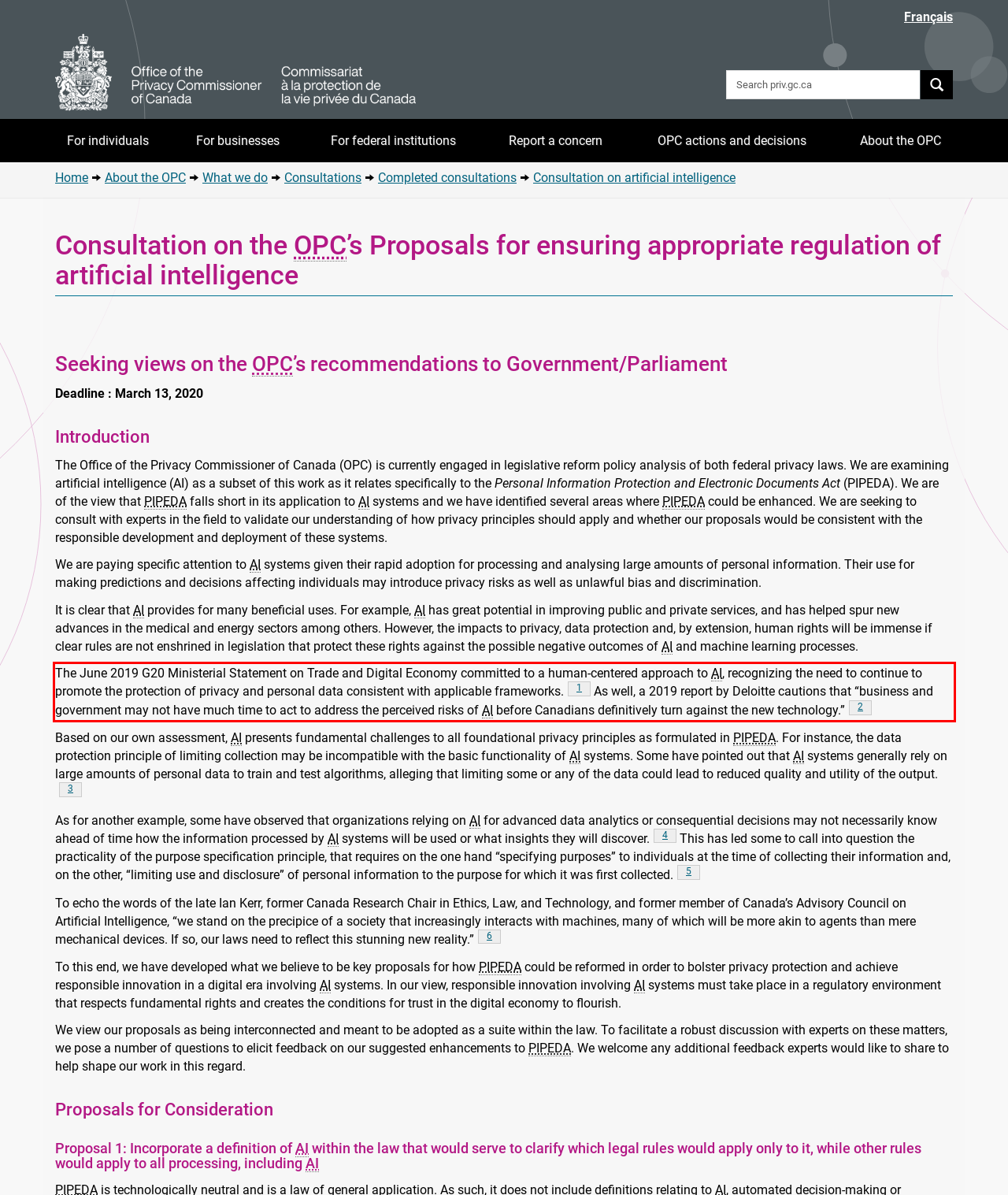View the screenshot of the webpage and identify the UI element surrounded by a red bounding box. Extract the text contained within this red bounding box.

The June 2019 G20 Ministerial Statement on Trade and Digital Economy committed to a human-centered approach to AI, recognizing the need to continue to promote the protection of privacy and personal data consistent with applicable frameworks. Footnote 1 As well, a 2019 report by Deloitte cautions that “business and government may not have much time to act to address the perceived risks of AI before Canadians definitively turn against the new technology.” Footnote 2